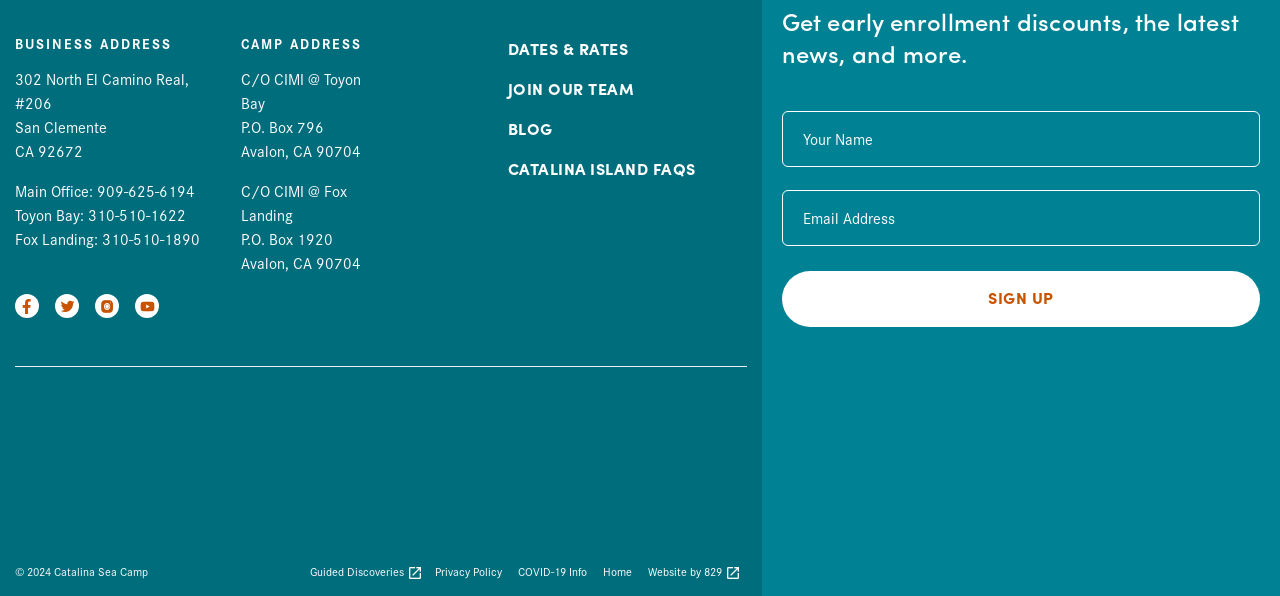Please answer the following question using a single word or phrase: 
How many phone numbers are listed for the main office?

1